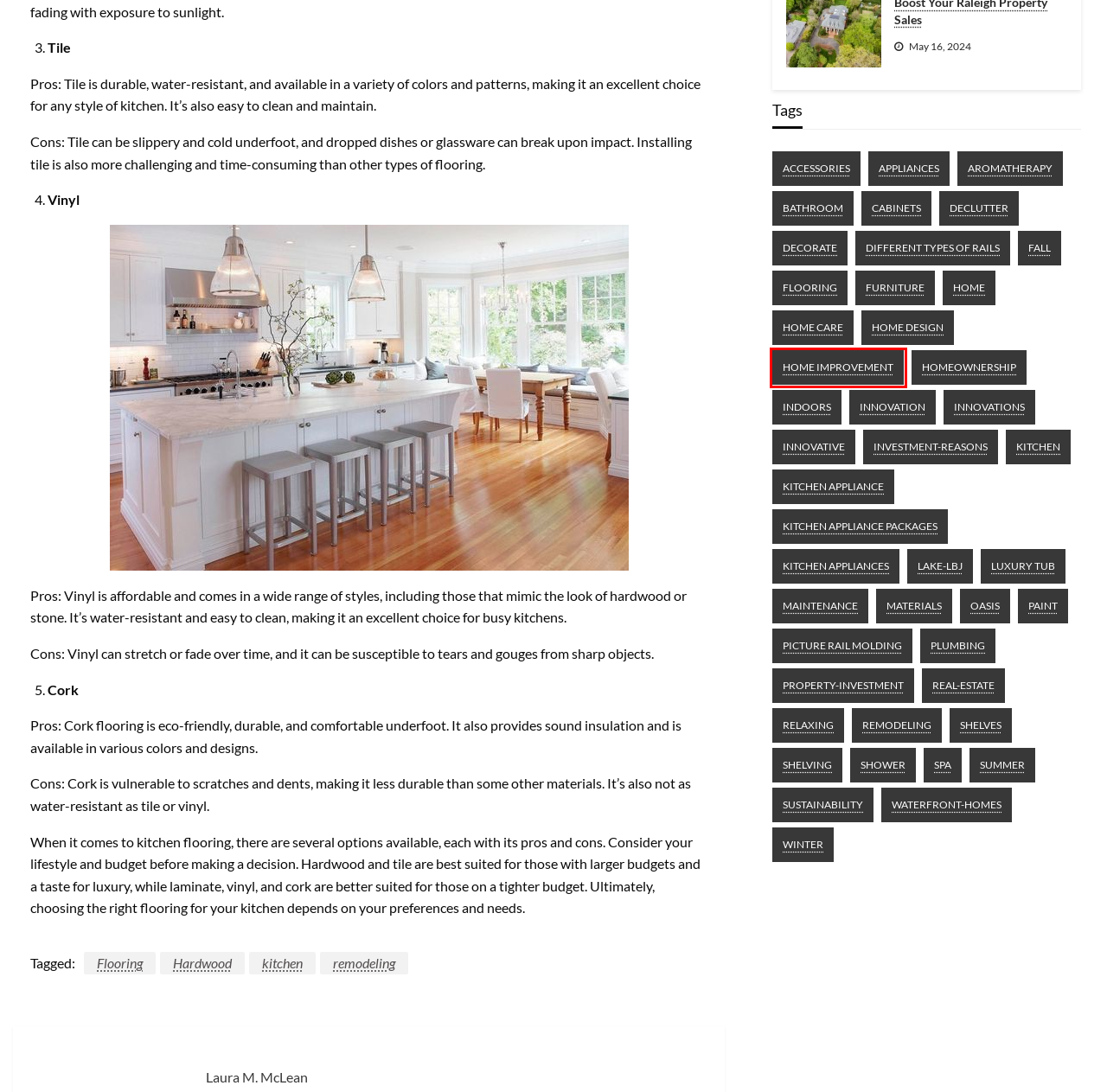Review the webpage screenshot and focus on the UI element within the red bounding box. Select the best-matching webpage description for the new webpage that follows after clicking the highlighted element. Here are the candidates:
A. Flooring | Collective House AB
B. Decorate | Collective House AB
C. Summer | Collective House AB
D. Home Improvement | Collective House AB
E. real-estate | Collective House AB
F. Kitchen Appliance Packages | Collective House AB
G. Paint | Collective House AB
H. Innovative | Collective House AB

D